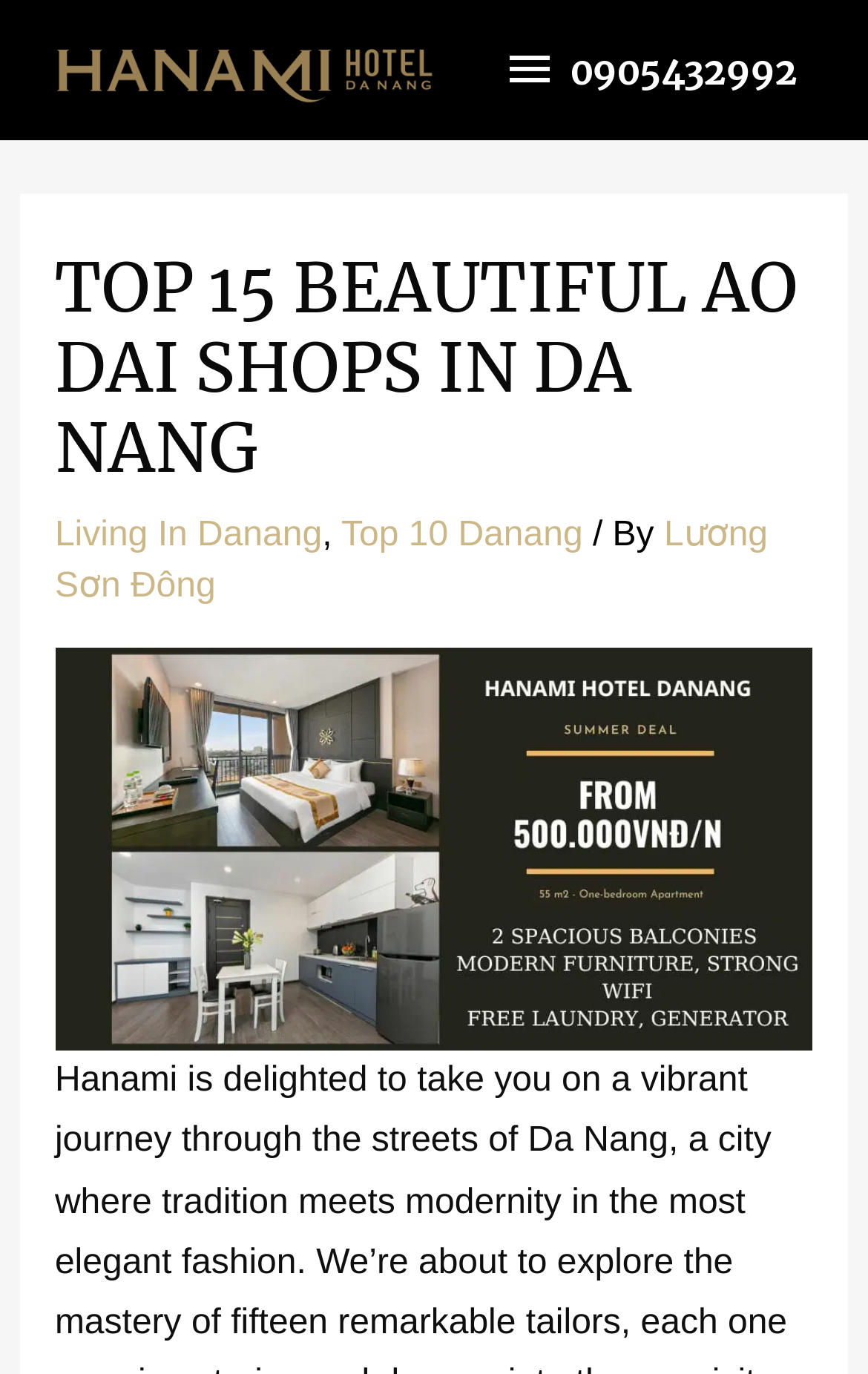Answer succinctly with a single word or phrase:
What is the language option available?

tieng-anh